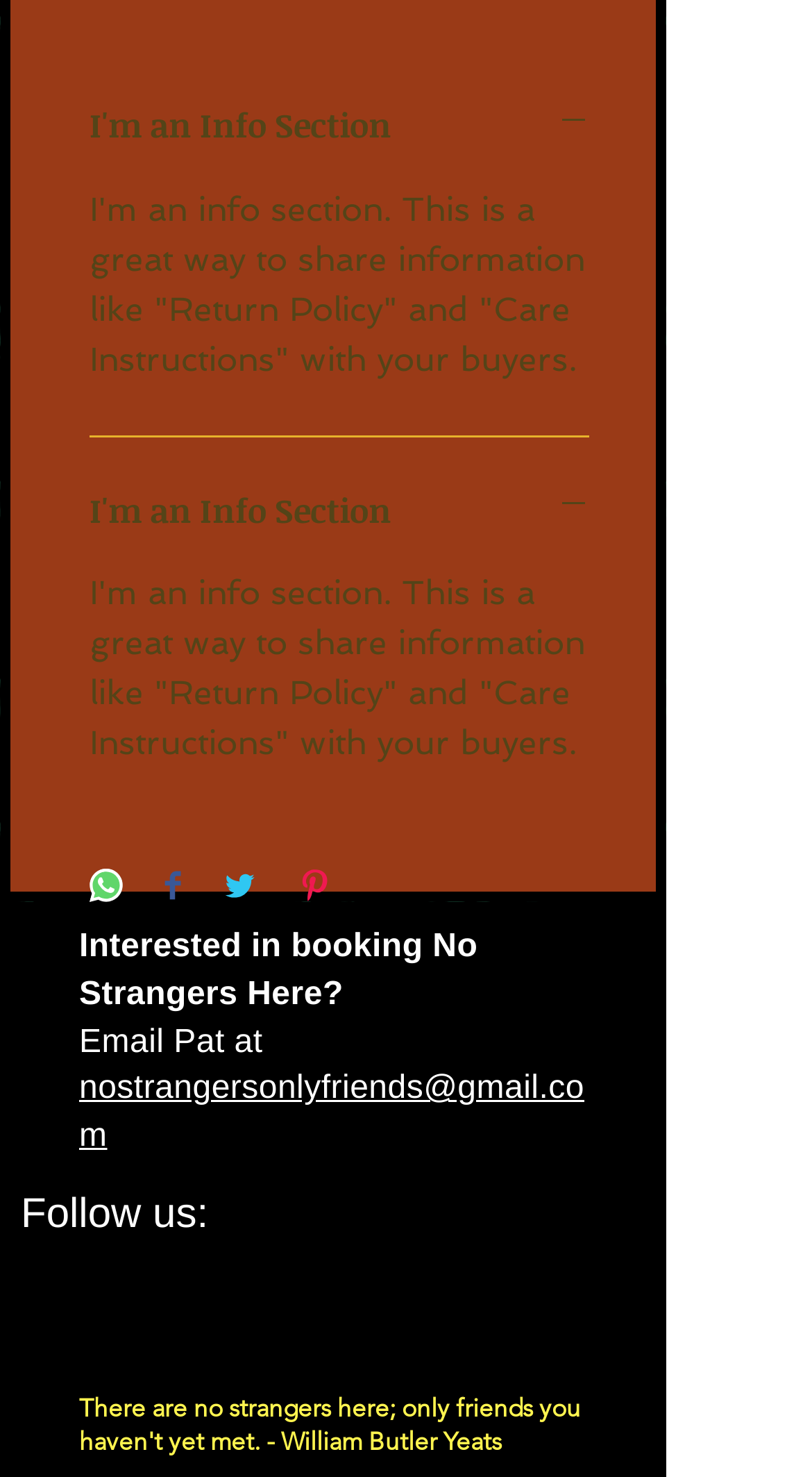Answer the question in one word or a short phrase:
How many 'I'm an Info Section' buttons are there?

2